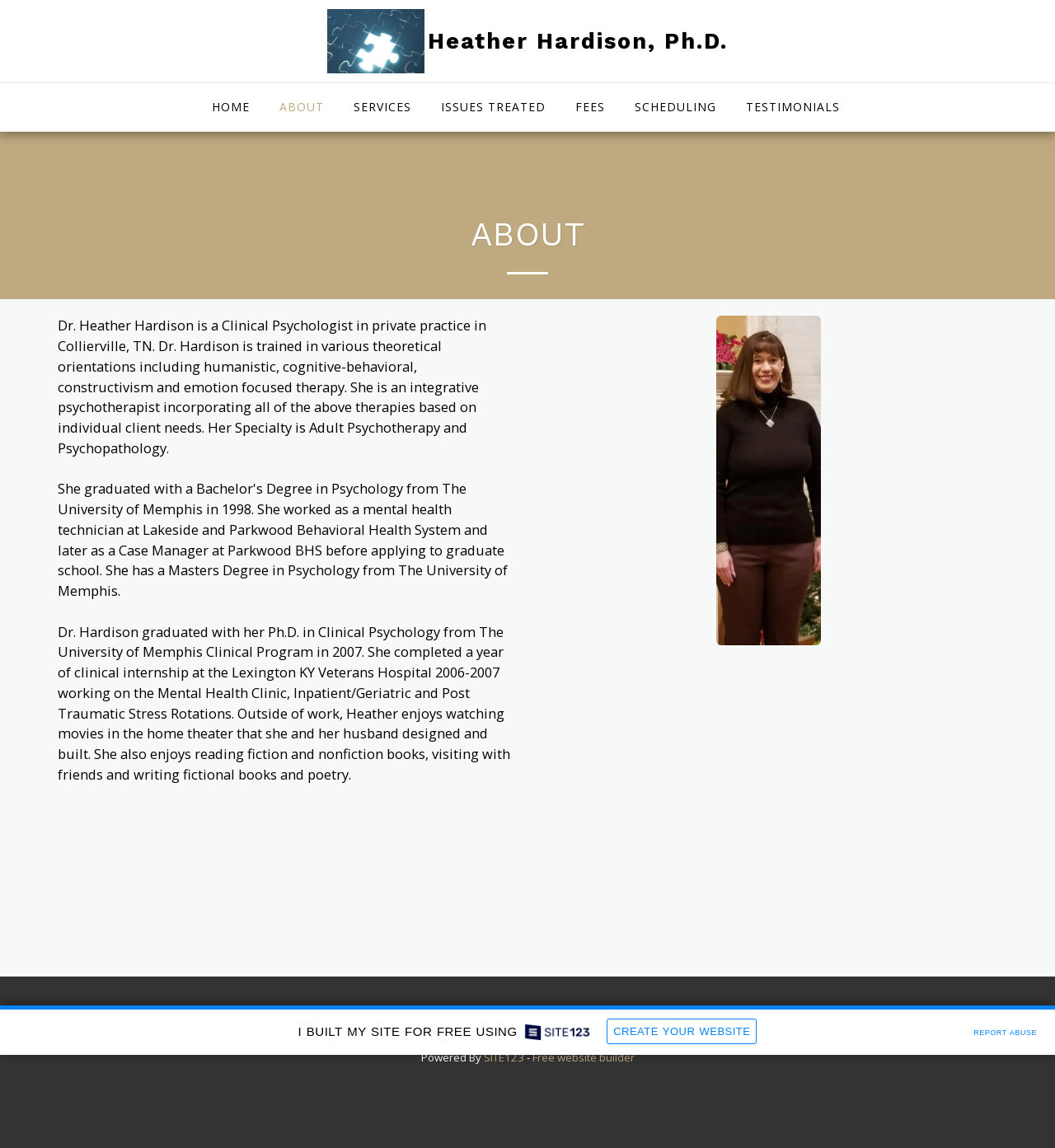What is the name of the hospital where Dr. Hardison completed her internship?
Please give a detailed and elaborate explanation in response to the question.

From the webpage content, specifically the StaticText element with the text 'She completed a year of clinical internship at the Lexington KY Veterans Hospital 2006-2007 working on the Mental Health Clinic, Inpatient/Geriatric and Post Traumatic Stress Rotations.', we can determine that Dr. Hardison completed her internship at the Lexington KY Veterans Hospital.